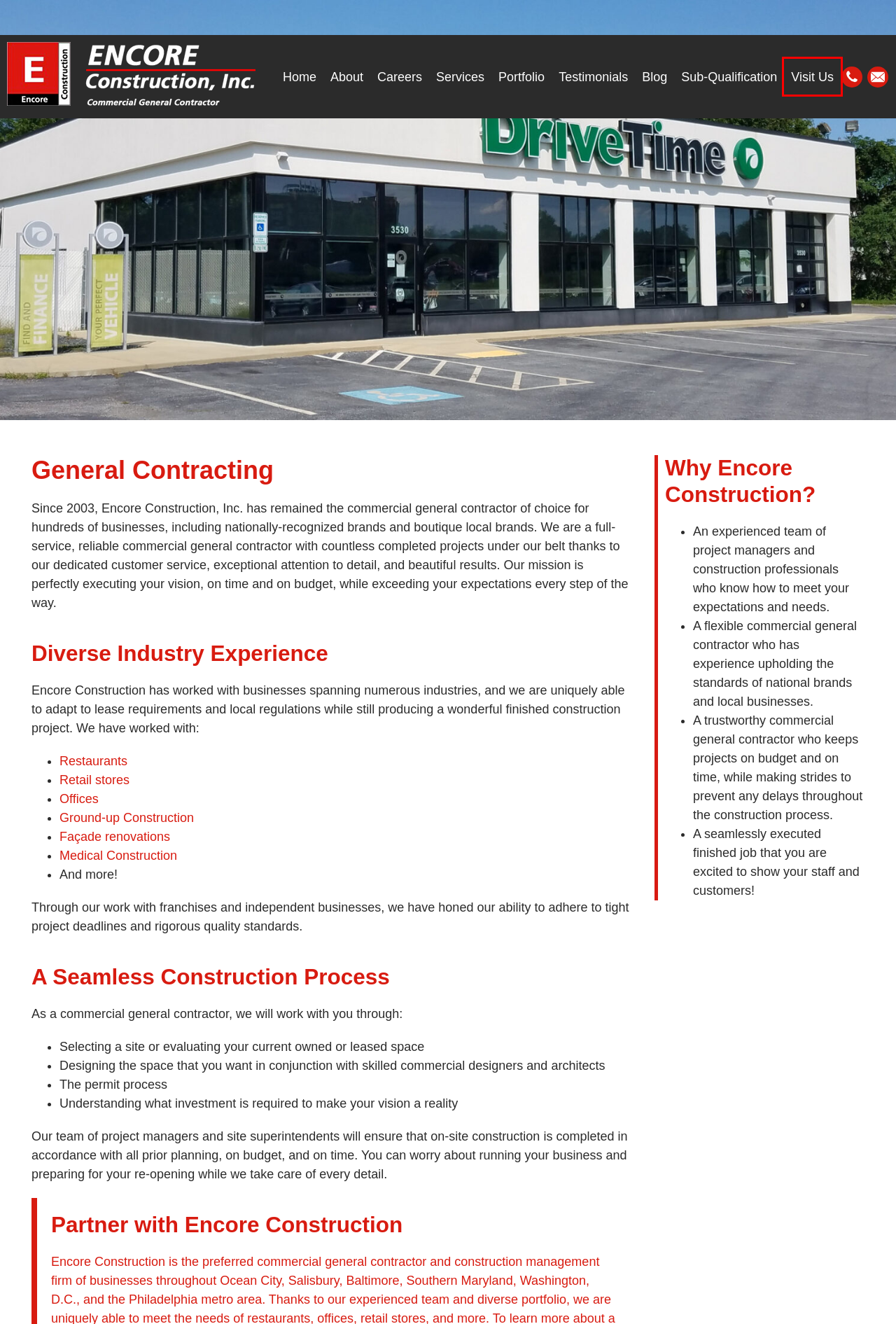Analyze the screenshot of a webpage that features a red rectangle bounding box. Pick the webpage description that best matches the new webpage you would see after clicking on the element within the red bounding box. Here are the candidates:
A. Careers in Commercial Construction & Contracting | Maryland, DC, PA, Northern VA
B. Restaurant Builder | Commercial Contracting for New Restaurants in MD, DC, VA, PA
C. Testimonials - Encore Construction
D. Commercial General Contractor Blog | Encore Construction
E. Façade Renovation Services | Maryland, Washington DC, Ocean City, Northern VA, PA
F. Office General Contractor & Office Builder | Maryland, Washington DC, Ocean City, VA, PA
G. Contact Us | Encore Construction in Annapolis & Ocean City, Maryland
H. Home - Encore Construction

G